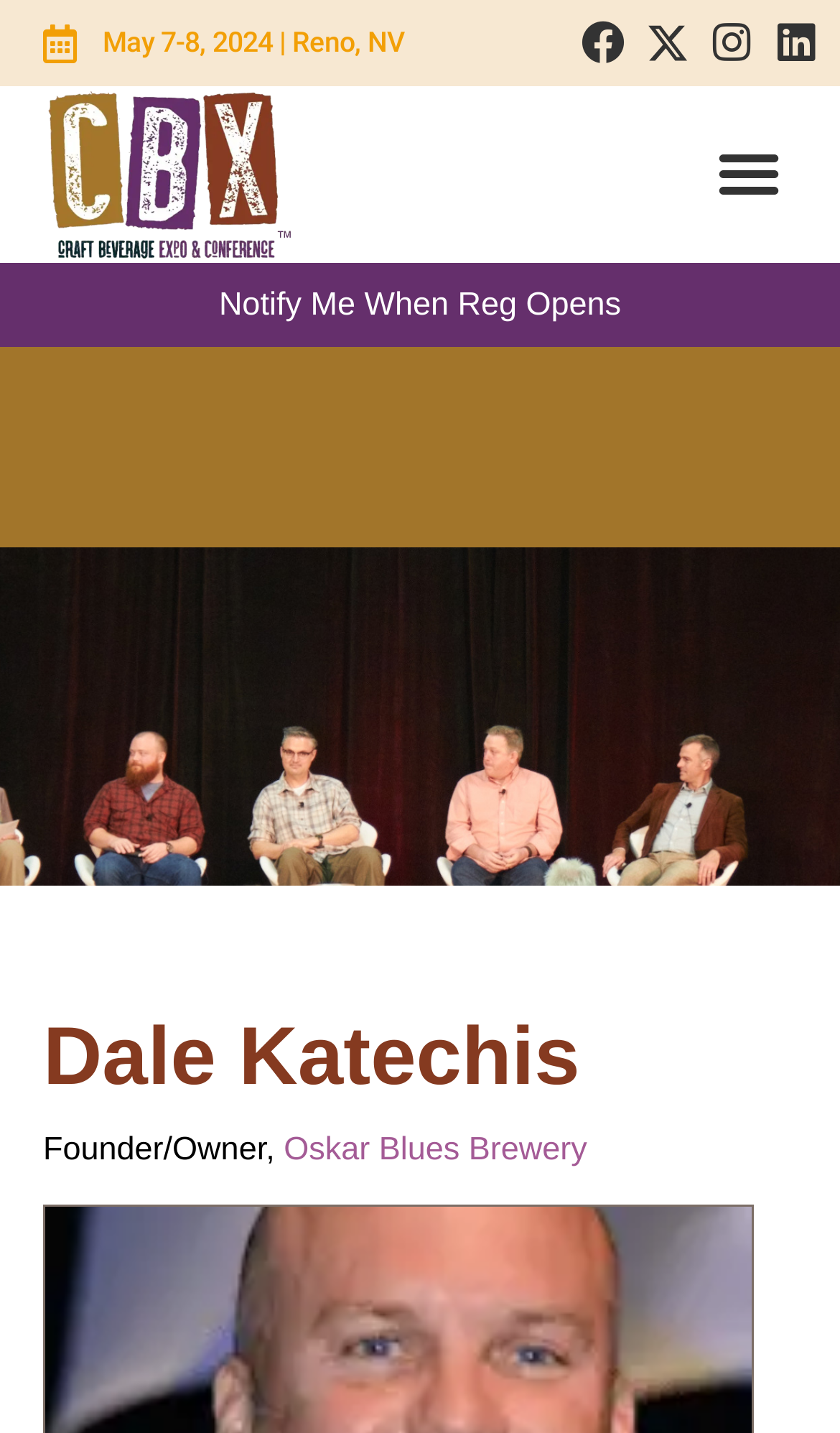What is the location of the Craft Beverage Expo?
Refer to the image and provide a one-word or short phrase answer.

Reno, NV